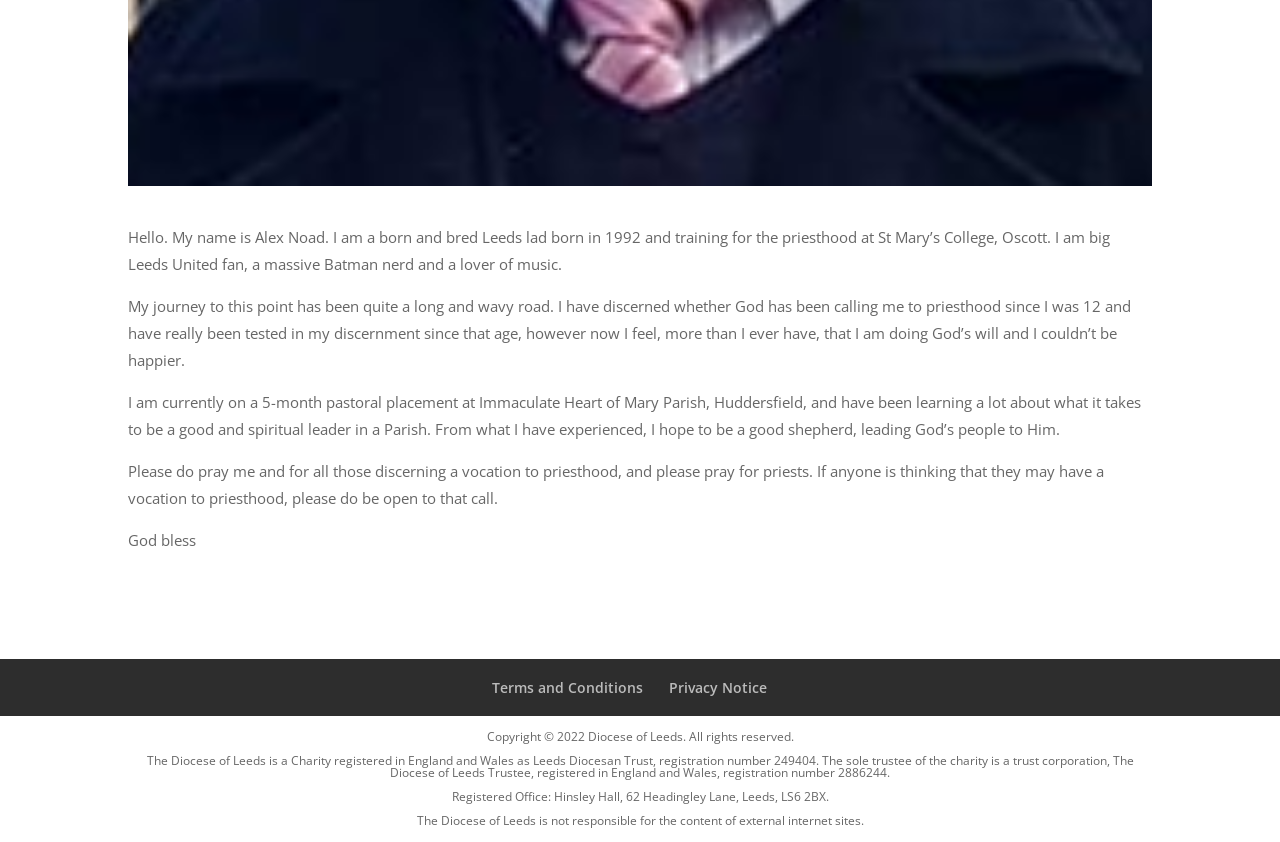What is Alex's favorite football team?
Examine the image closely and answer the question with as much detail as possible.

According to the first paragraph, Alex is a big Leeds United fan.